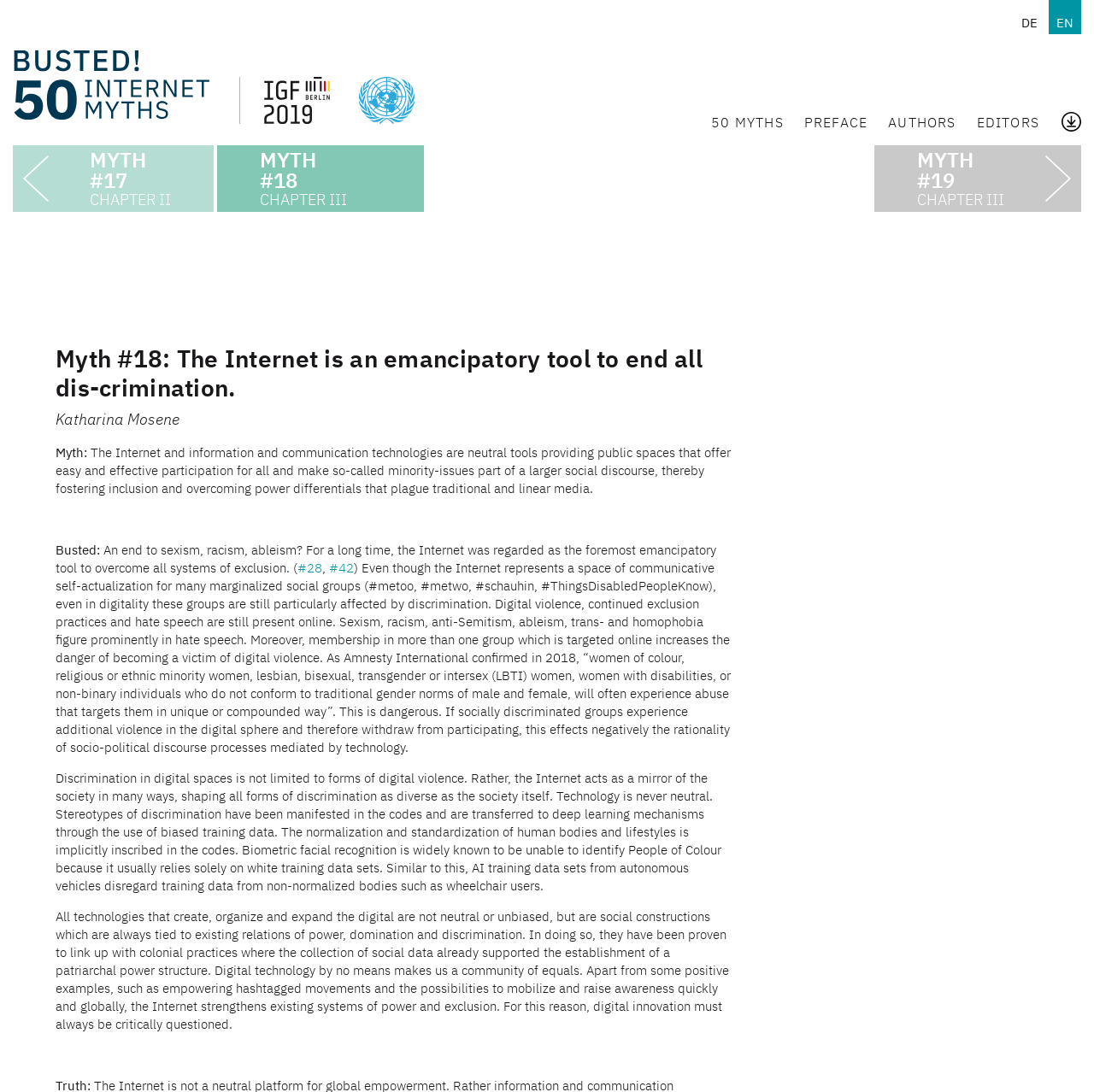Identify the bounding box coordinates of the element to click to follow this instruction: 'Go to 'CHAPTER II''. Ensure the coordinates are four float values between 0 and 1, provided as [left, top, right, bottom].

[0.031, 0.149, 0.093, 0.164]